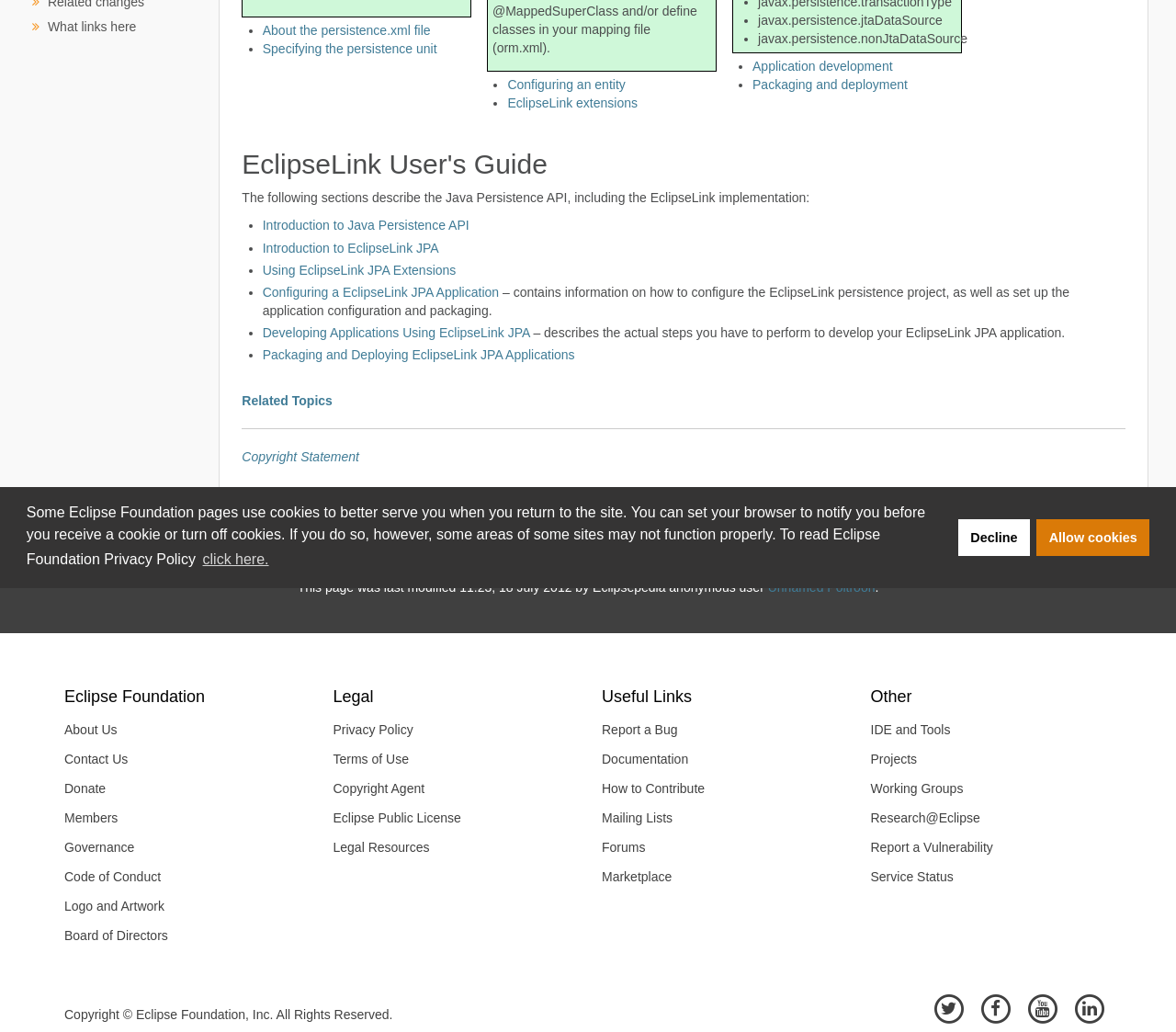Identify and provide the bounding box for the element described by: "Terms of Use".

[0.271, 0.722, 0.488, 0.75]